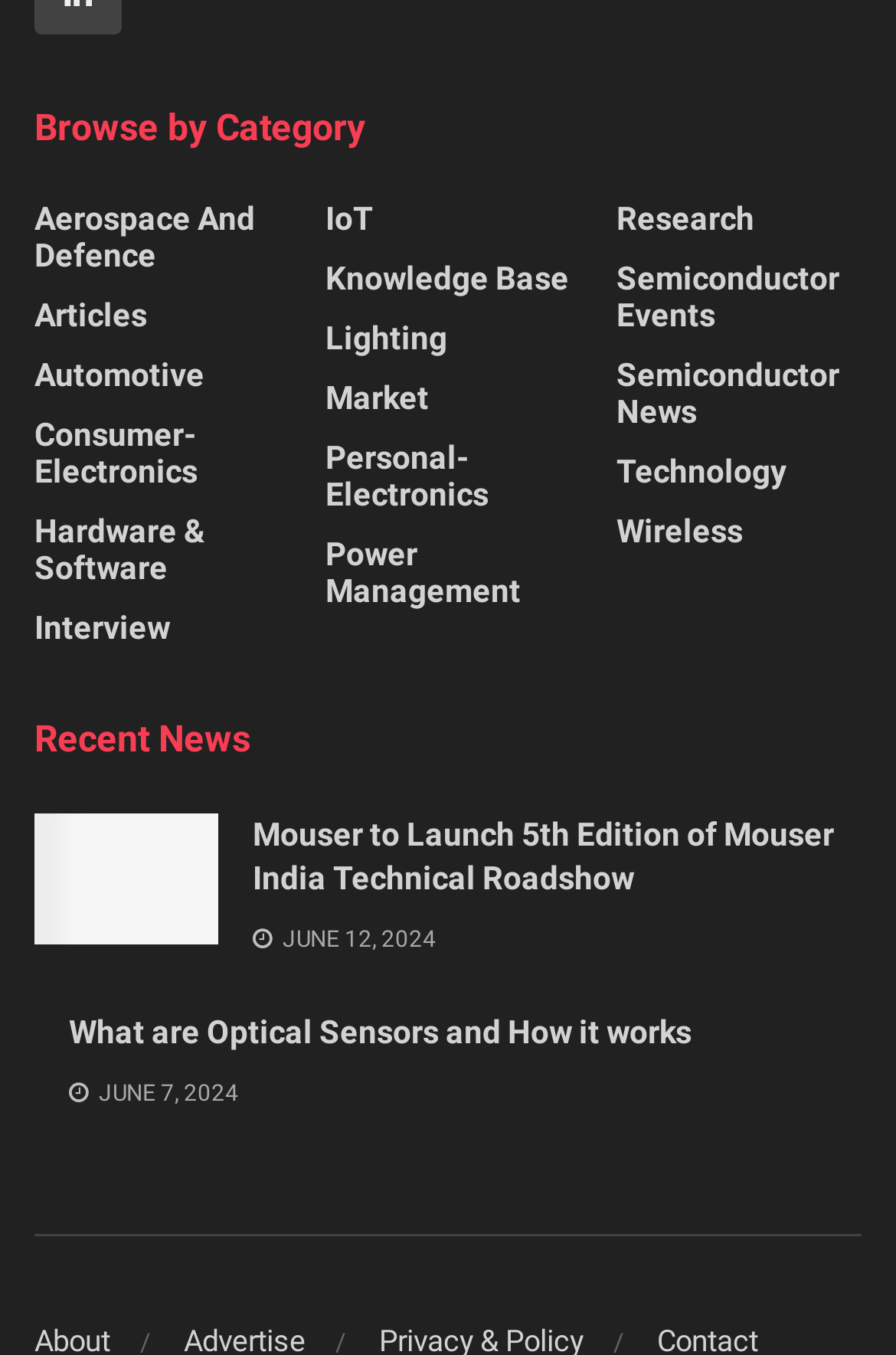How many categories are available for browsing?
Please respond to the question thoroughly and include all relevant details.

I counted the number of links under the 'Browse by Category' heading, which are 18 in total.